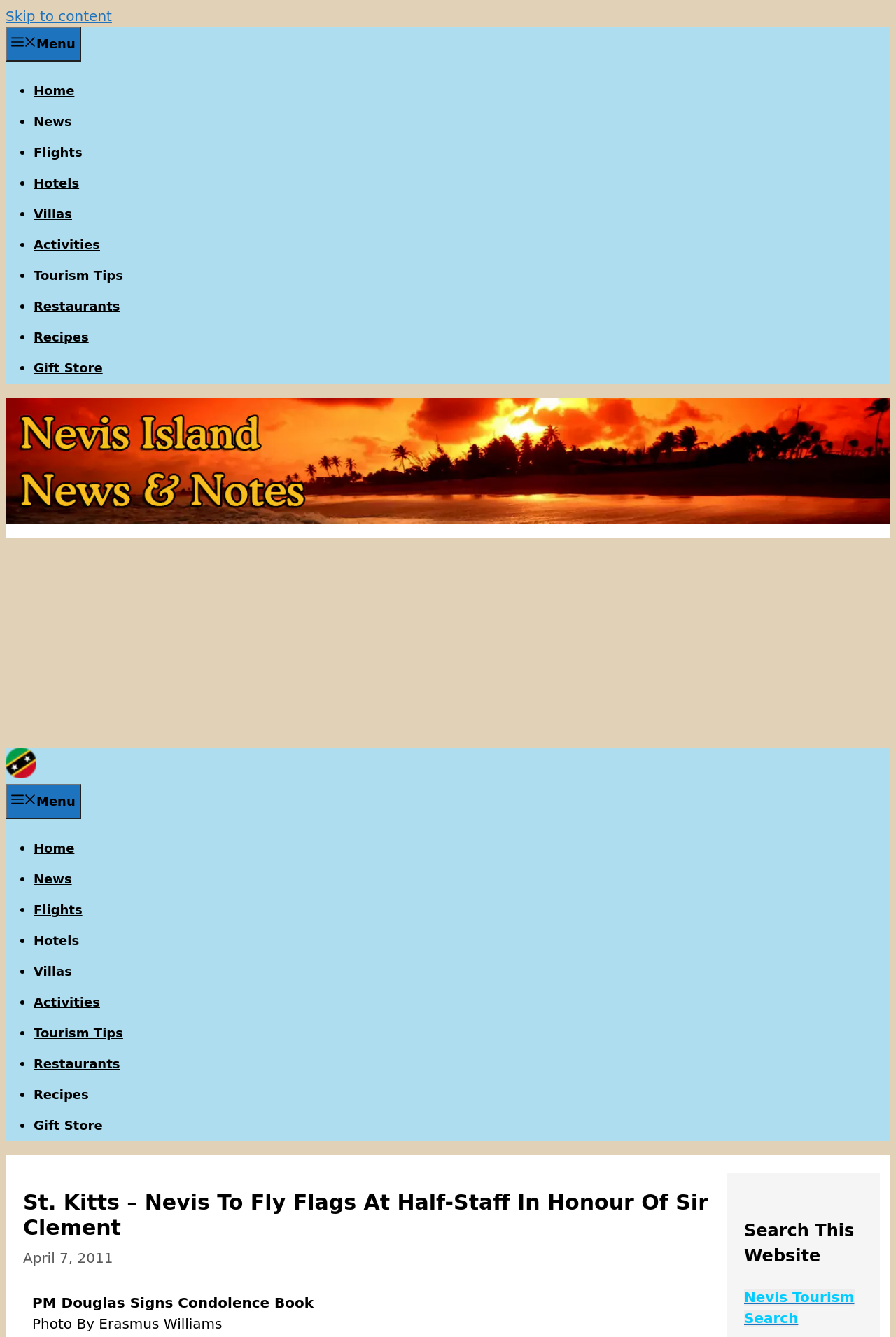Select the bounding box coordinates of the element I need to click to carry out the following instruction: "Click the 'Gift Store' link".

[0.038, 0.836, 0.115, 0.847]